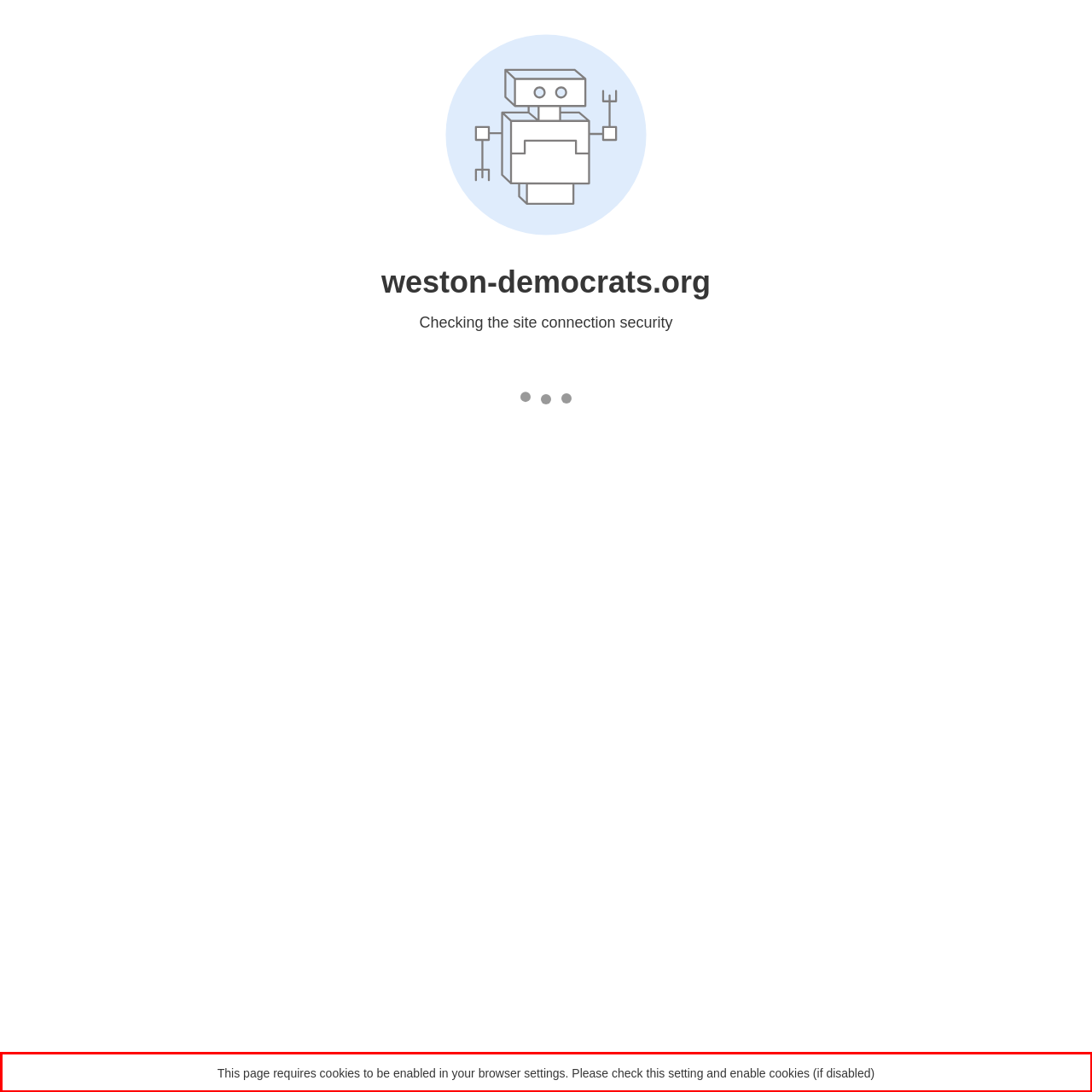By examining the provided screenshot of a webpage, recognize the text within the red bounding box and generate its text content.

This page requires cookies to be enabled in your browser settings. Please check this setting and enable cookies (if disabled)